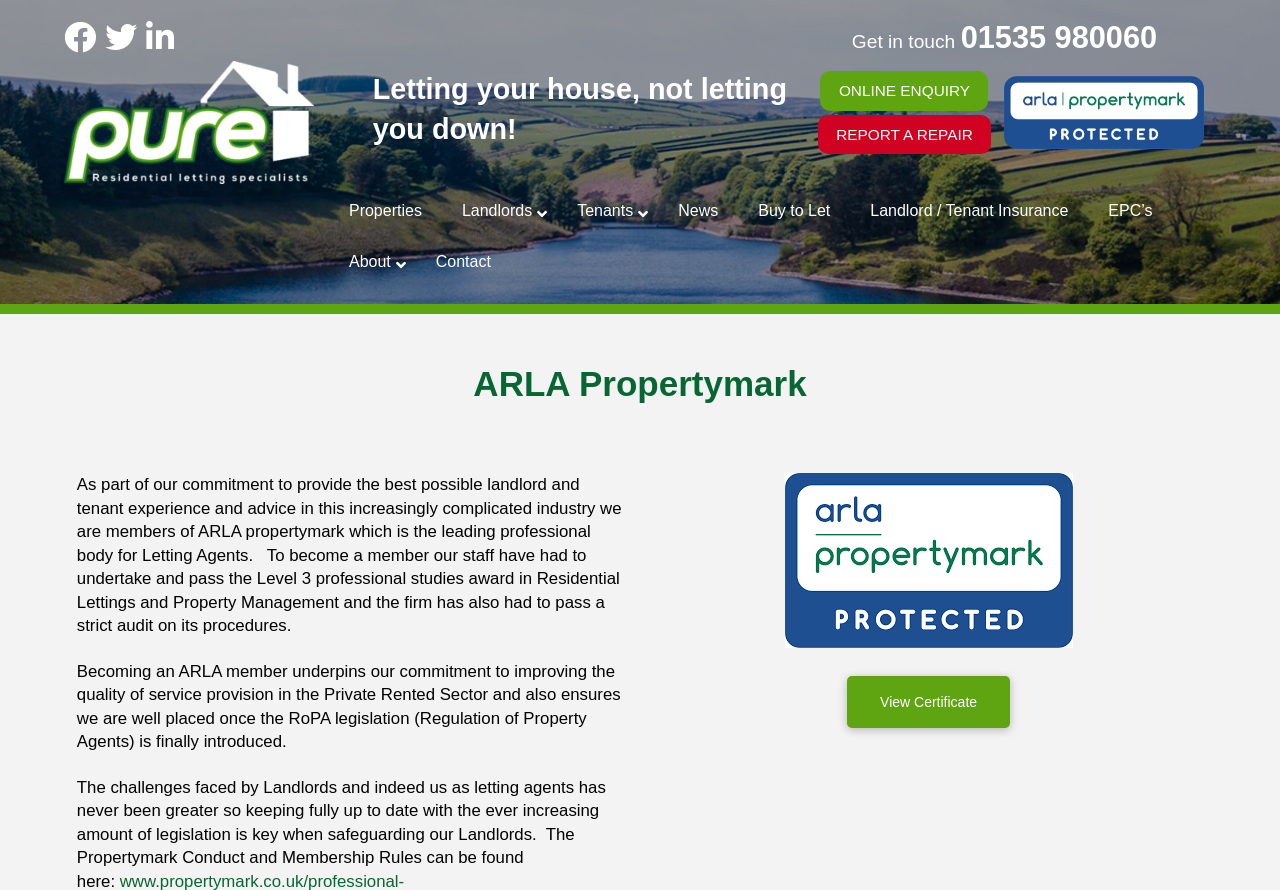Locate the bounding box coordinates of the region to be clicked to comply with the following instruction: "Get in touch". The coordinates must be four float numbers between 0 and 1, in the form [left, top, right, bottom].

[0.665, 0.035, 0.75, 0.058]